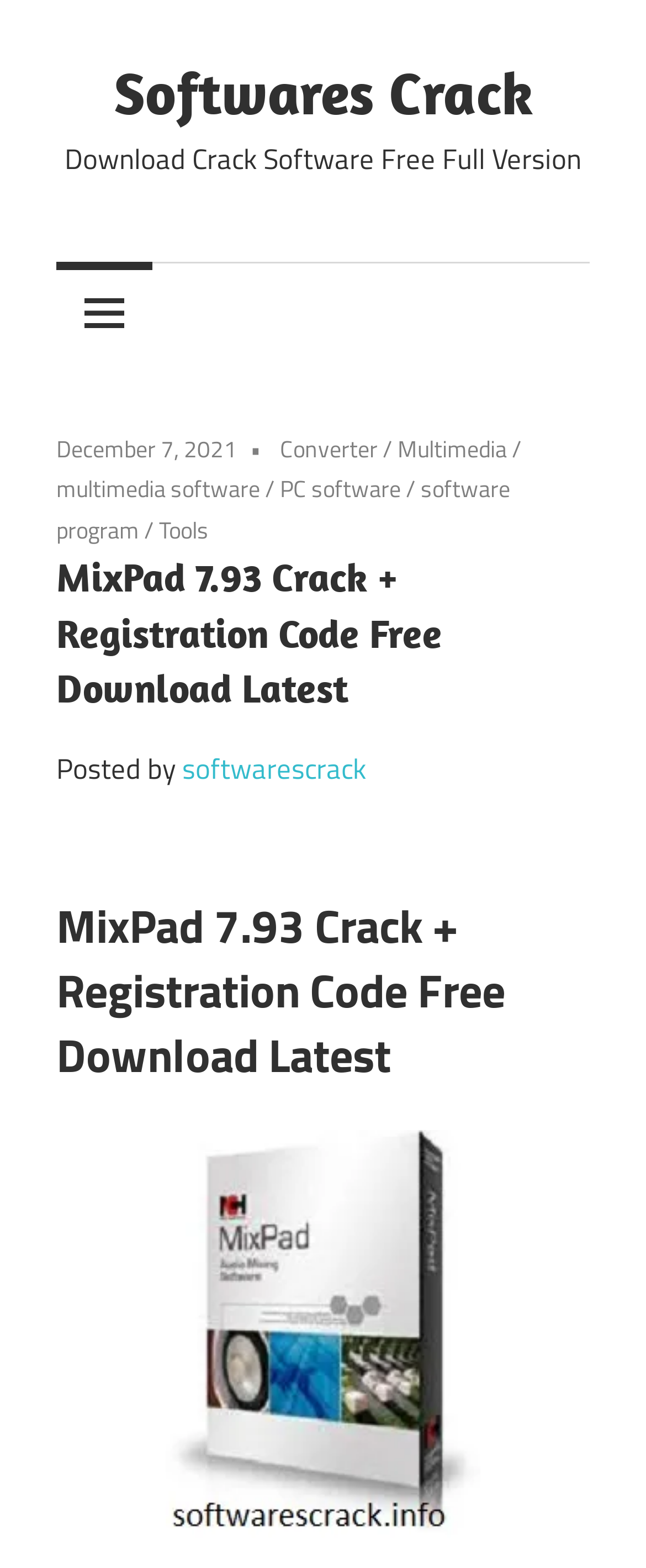Detail the webpage's structure and highlights in your description.

The webpage appears to be a software download page, specifically for MixPad 6.93 Crack, a music mixing and recording software. At the top, there is a link to "Softwares Crack" and a static text "Download Crack Software Free Full Version". 

Below these elements, there is a button that expands to a primary menu, which contains a header with several links, including "December 7, 2021", "Converter", "Multimedia", "multimedia software", "PC software", "software program", and "Tools". These links are arranged horizontally, with some of them separated by static text slashes.

Further down, there are two headings with the same text "MixPad 7.93 Crack + Registration Code Free Download Latest", one above the other. The first heading is followed by a static text "Posted by" and a link to "softwarescrack". 

On the right side of the page, there is an image related to MixPad 6.51 Crack + Registration Code Free Download Latest, which takes up a significant portion of the page's vertical space.